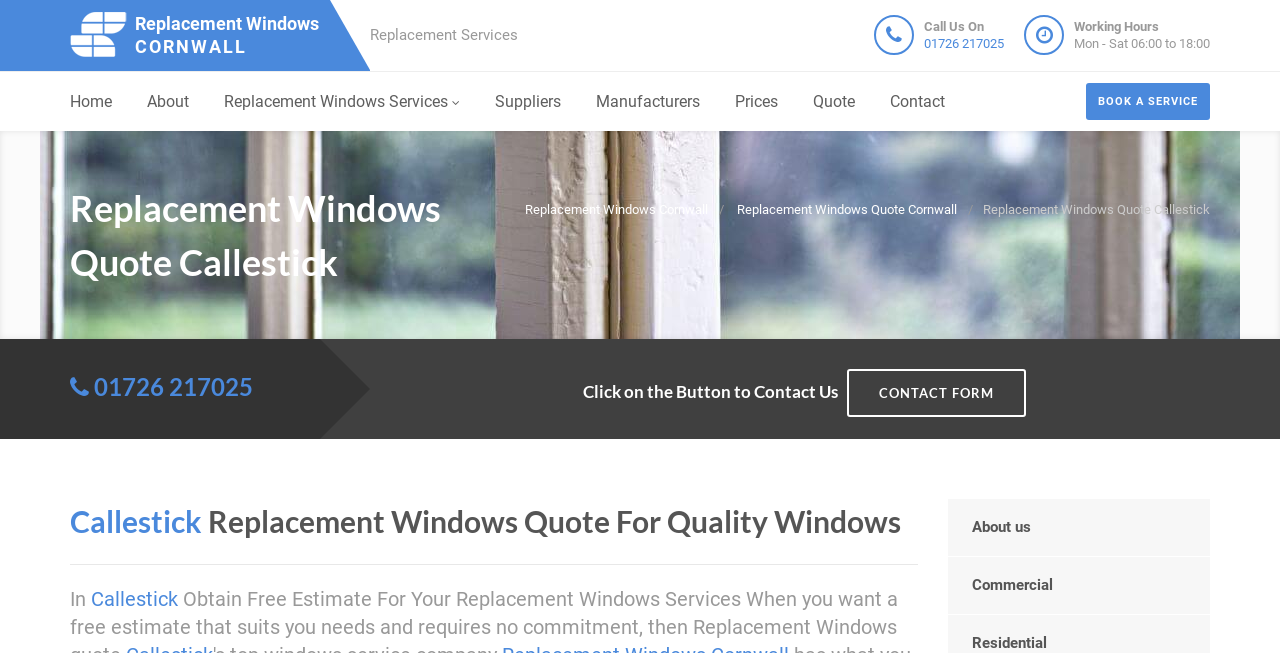Find the bounding box coordinates of the clickable element required to execute the following instruction: "Contact us using the contact form". Provide the coordinates as four float numbers between 0 and 1, i.e., [left, top, right, bottom].

[0.662, 0.564, 0.802, 0.639]